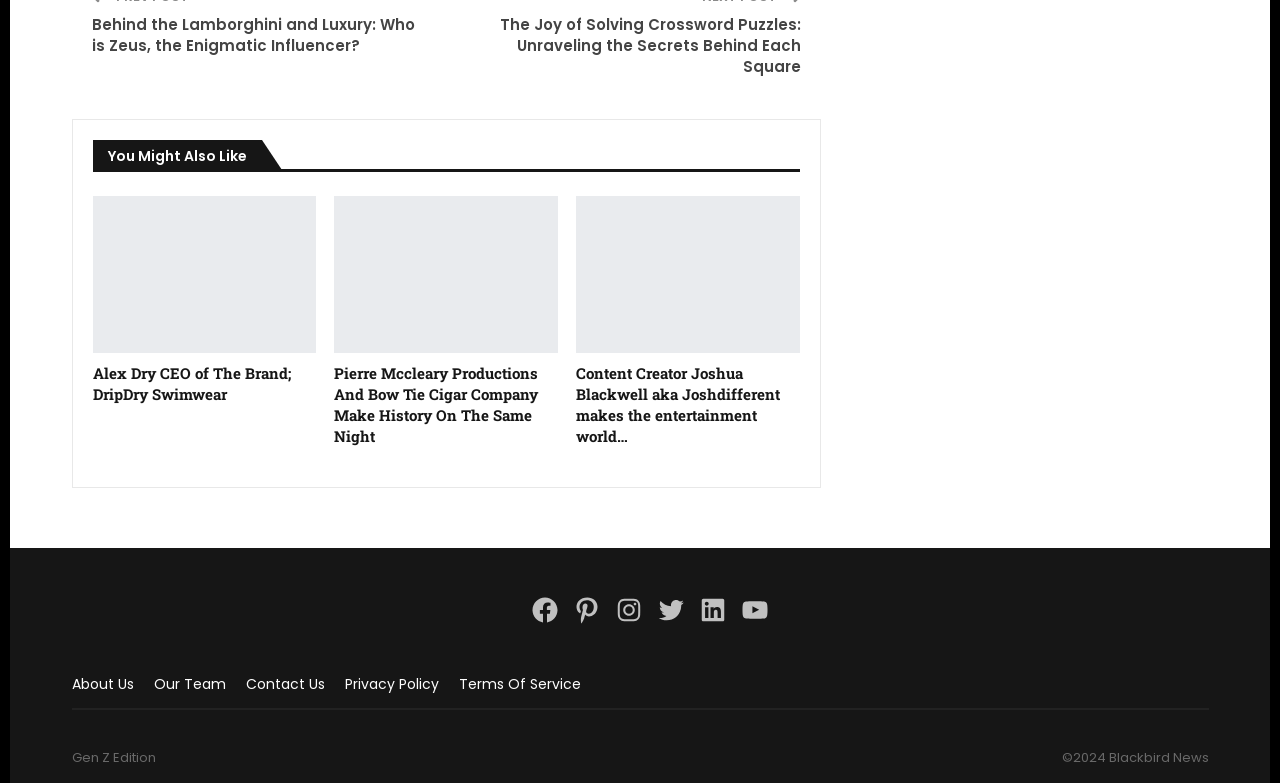Identify the bounding box coordinates of the area you need to click to perform the following instruction: "Learn about the website's terms of service".

[0.358, 0.861, 0.454, 0.887]